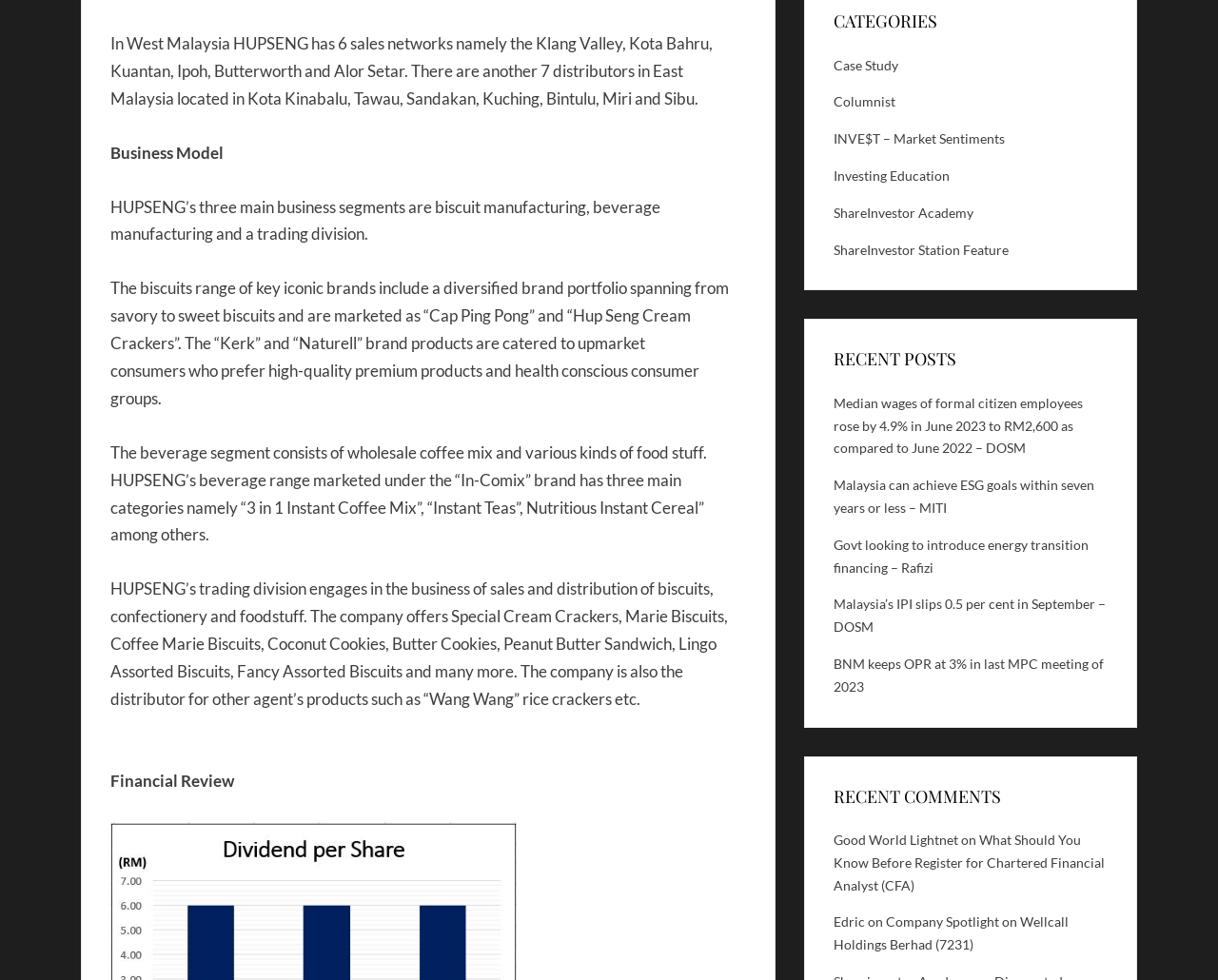Please study the image and answer the question comprehensively:
How many sales networks does HUPSENG have in West Malaysia?

According to the webpage, HUPSENG has 6 sales networks in West Malaysia, namely the Klang Valley, Kota Bahru, Kuantan, Ipoh, Butterworth, and Alor Setar, as stated in the StaticText element with OCR text 'In West Malaysia HUPSENG has 6 sales networks namely the Klang Valley, Kota Bahru, Kuantan, Ipoh, Butterworth and Alor Setar.'